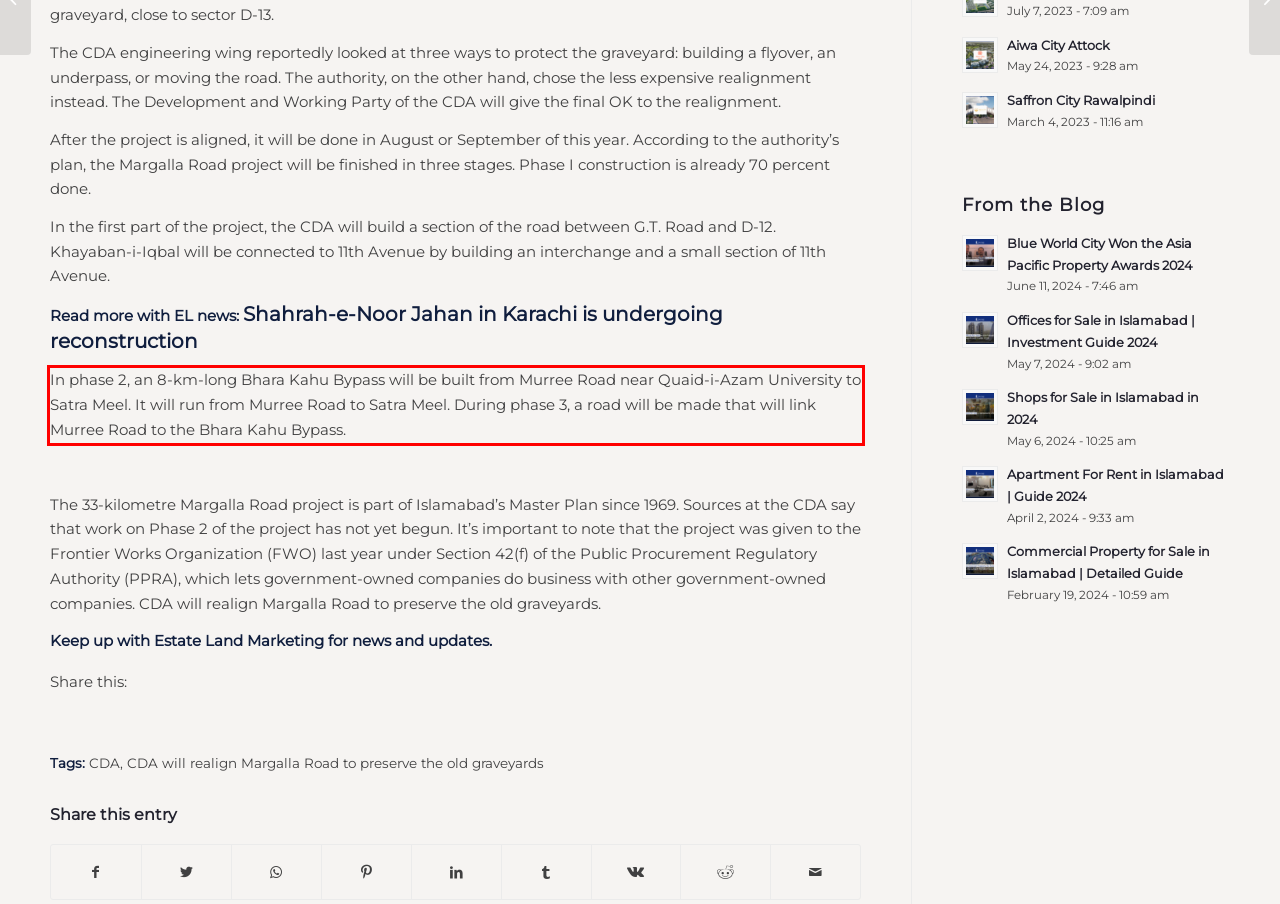Using OCR, extract the text content found within the red bounding box in the given webpage screenshot.

In phase 2, an 8-km-long Bhara Kahu Bypass will be built from Murree Road near Quaid-i-Azam University to Satra Meel. It will run from Murree Road to Satra Meel. During phase 3, a road will be made that will link Murree Road to the Bhara Kahu Bypass.